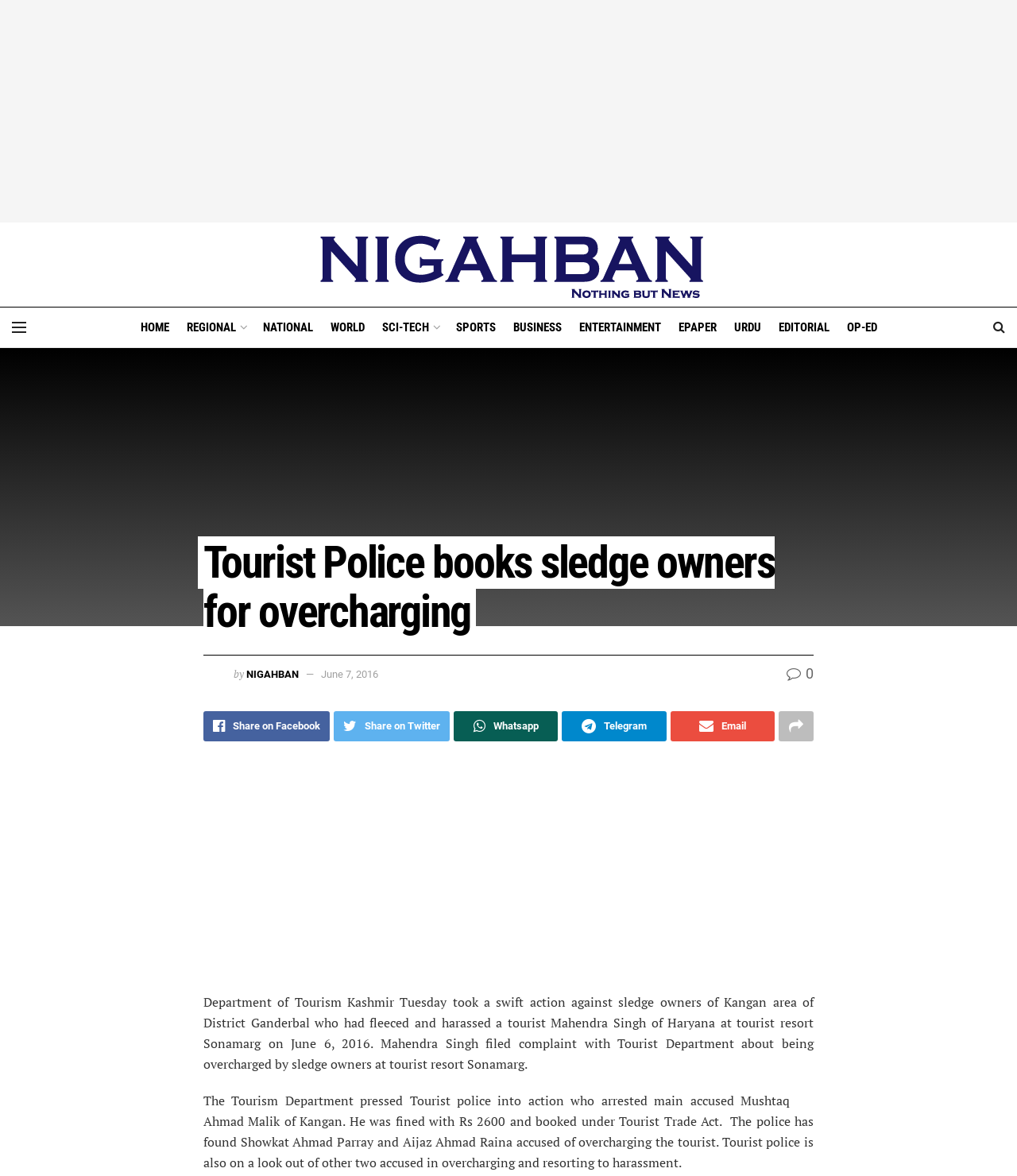Please look at the image and answer the question with a detailed explanation: How much was the fine imposed on Mushtaq Ahmad Malik?

I found the answer by reading the text in the webpage, specifically the sentence 'He was fined with Rs 2600 and booked under Tourist Trade Act.' which mentions the amount of fine imposed on Mushtaq Ahmad Malik.